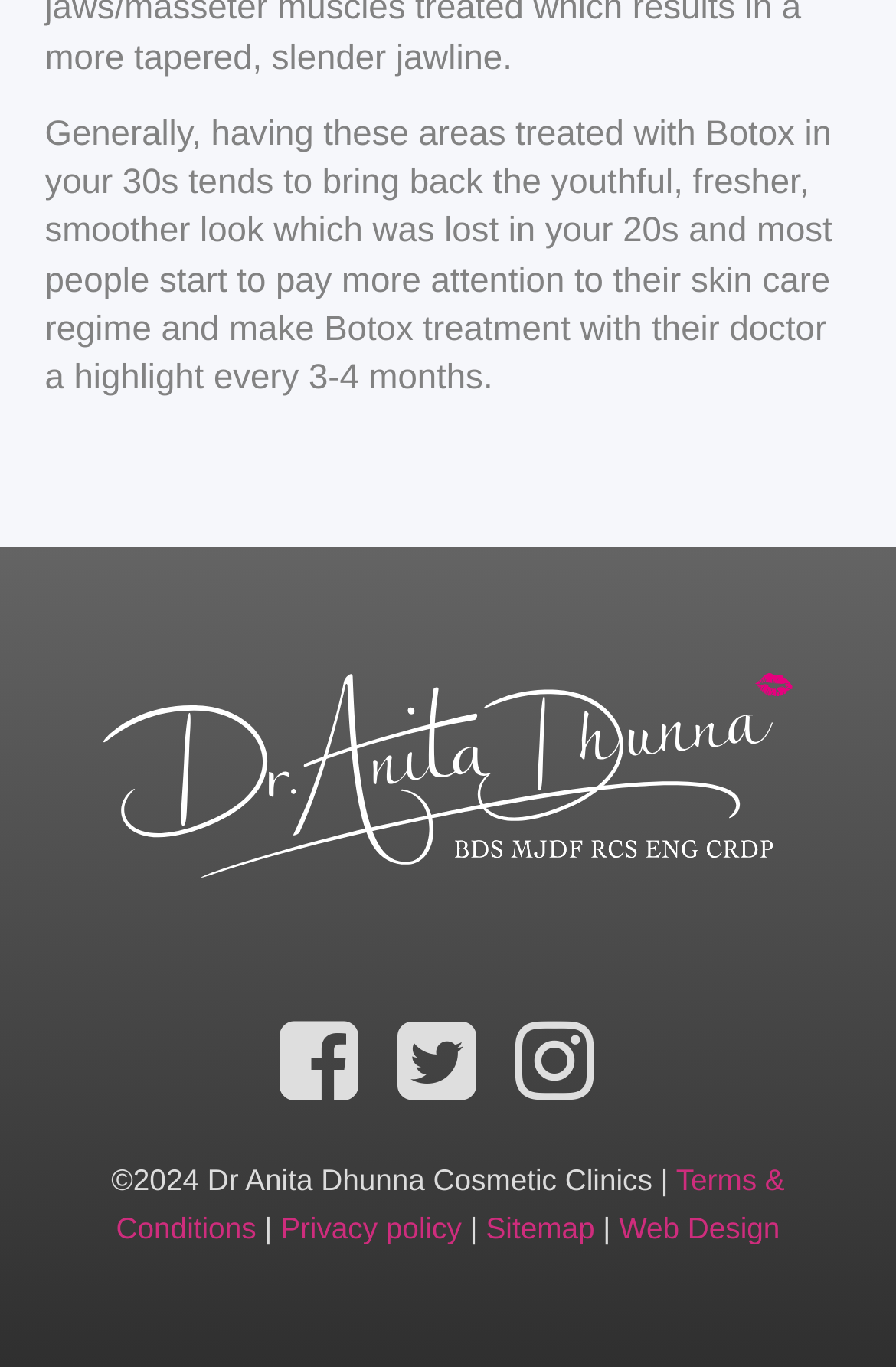Based on the image, please elaborate on the answer to the following question:
What is the topic of the text?

The topic of the text is Botox treatment because the StaticText element with ID 590 mentions 'Botox in your 30s' and 'Botox treatment with their doctor'.